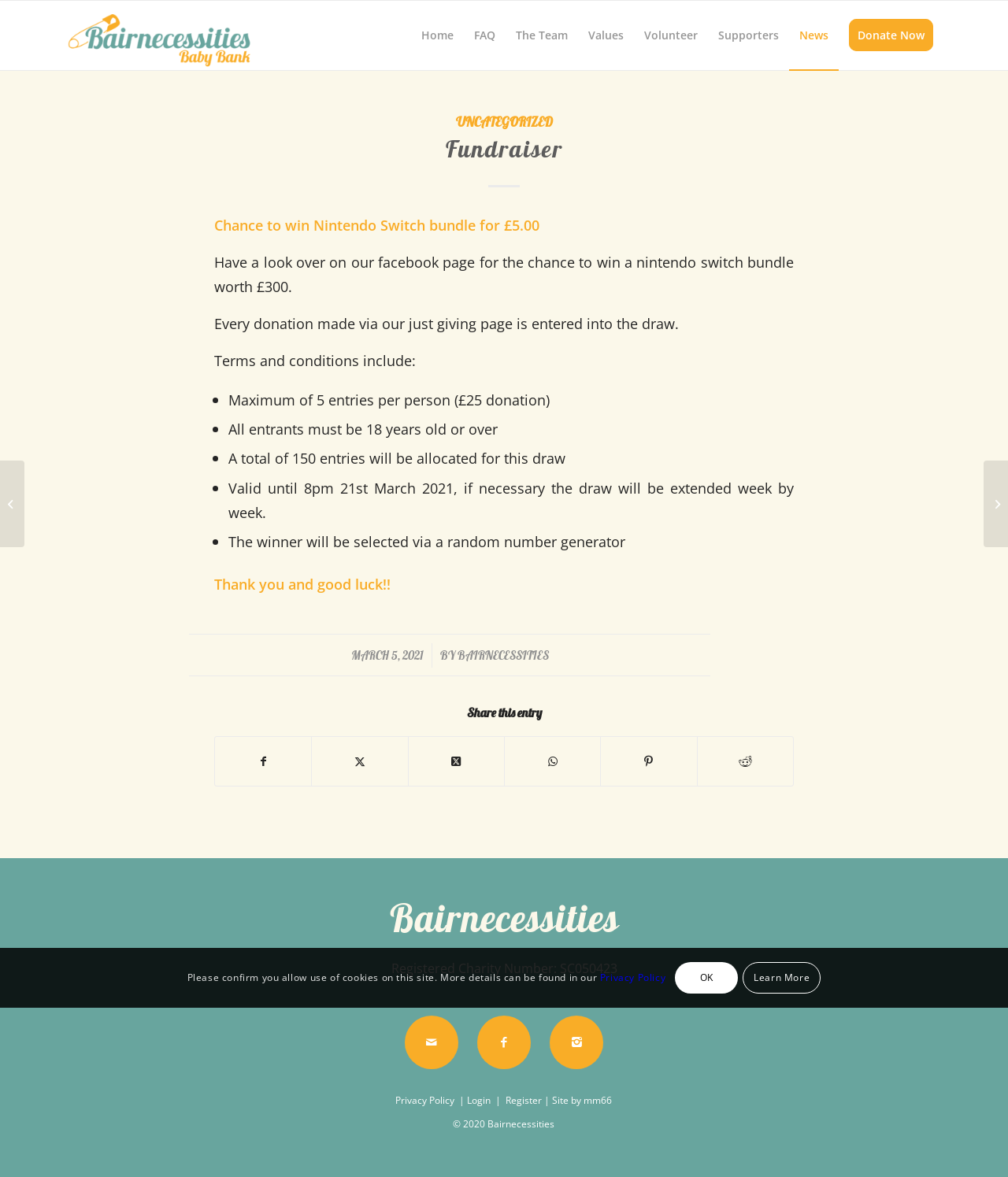From the given element description: "Powered By T3 Framework", find the bounding box for the UI element. Provide the coordinates as four float numbers between 0 and 1, in the order [left, top, right, bottom].

None